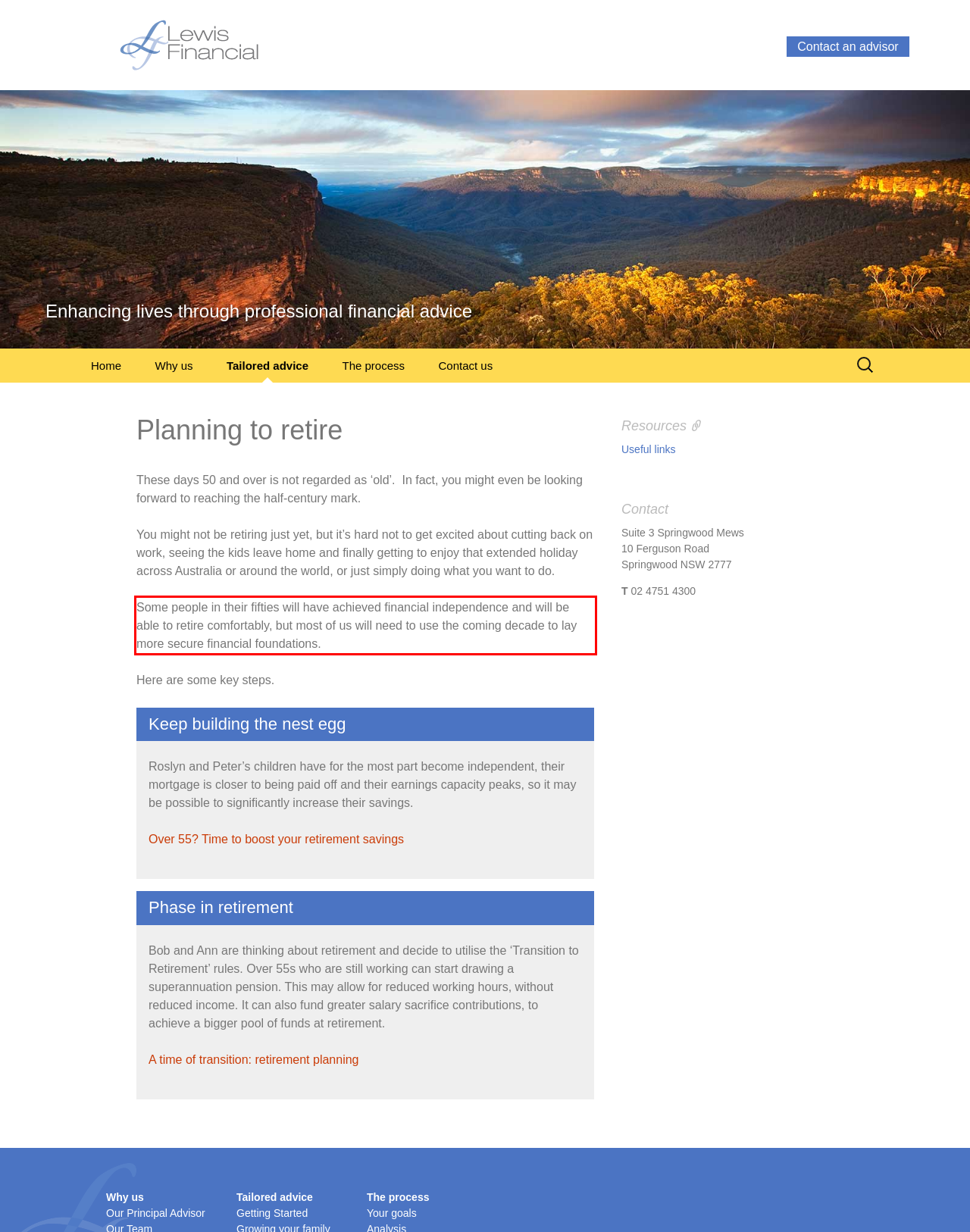Please perform OCR on the text within the red rectangle in the webpage screenshot and return the text content.

Some people in their fifties will have achieved financial independence and will be able to retire comfortably, but most of us will need to use the coming decade to lay more secure financial foundations.